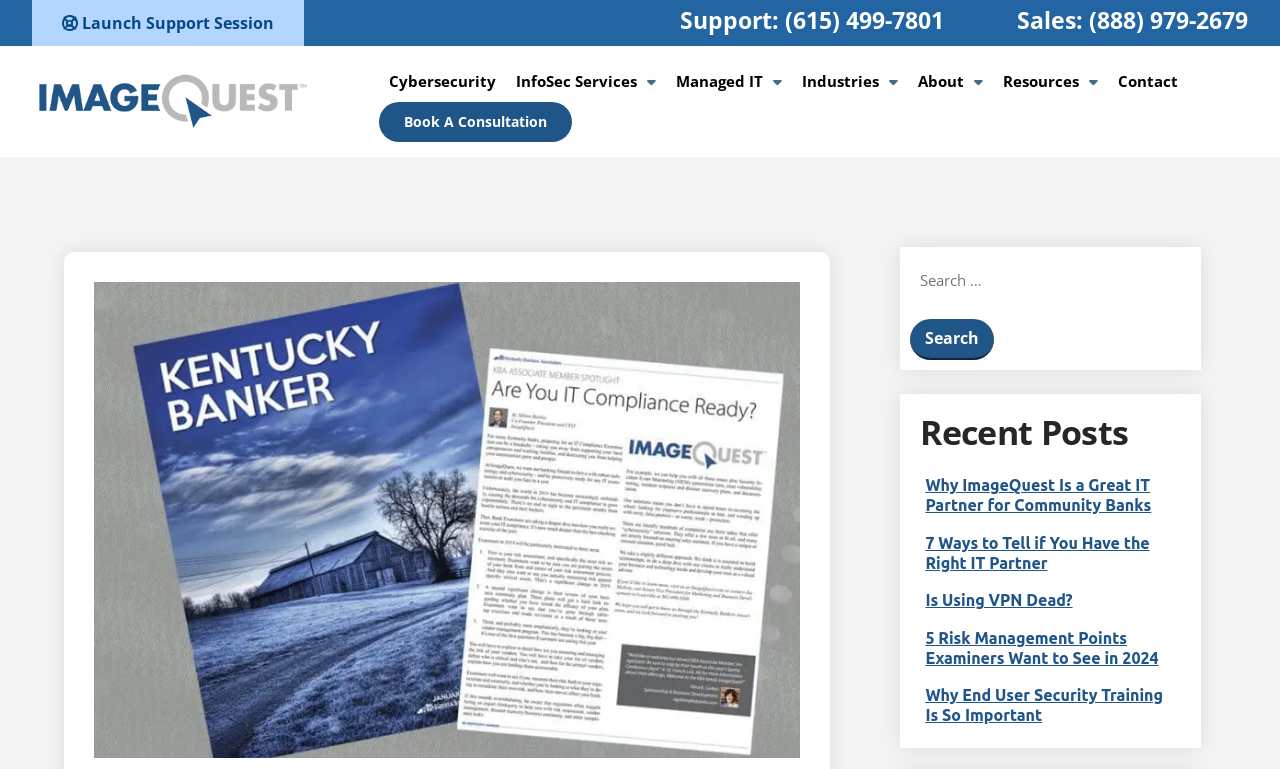Determine the bounding box coordinates of the clickable element necessary to fulfill the instruction: "View Mission & Goals". Provide the coordinates as four float numbers within the 0 to 1 range, i.e., [left, top, right, bottom].

None